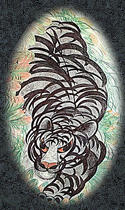Who is the biography dedicated to?
Refer to the screenshot and respond with a concise word or phrase.

Bob Worthington